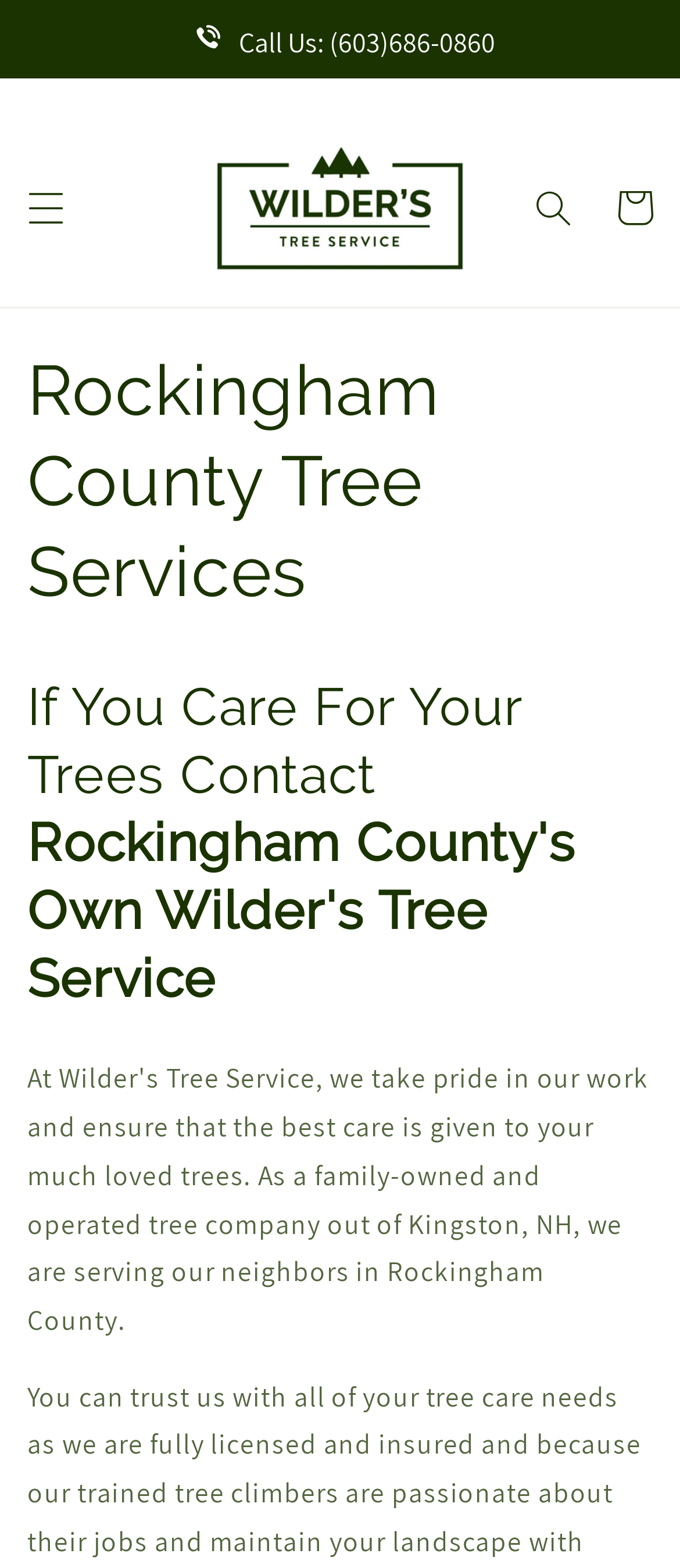What is the phone number to call?
Give a single word or phrase answer based on the content of the image.

(603)686-0860